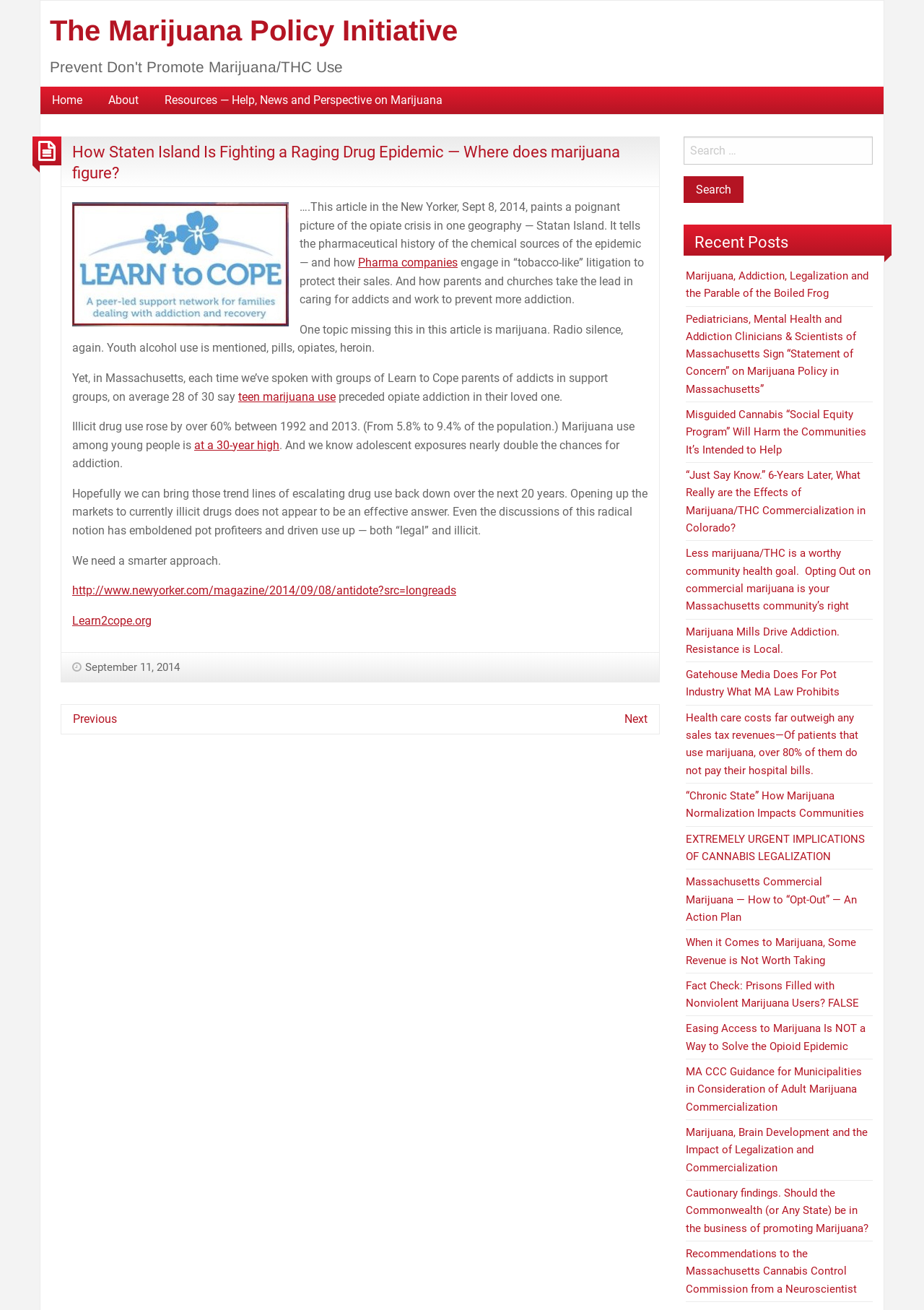Please locate the bounding box coordinates of the region I need to click to follow this instruction: "Click the 'Home' menu item".

[0.044, 0.066, 0.102, 0.087]